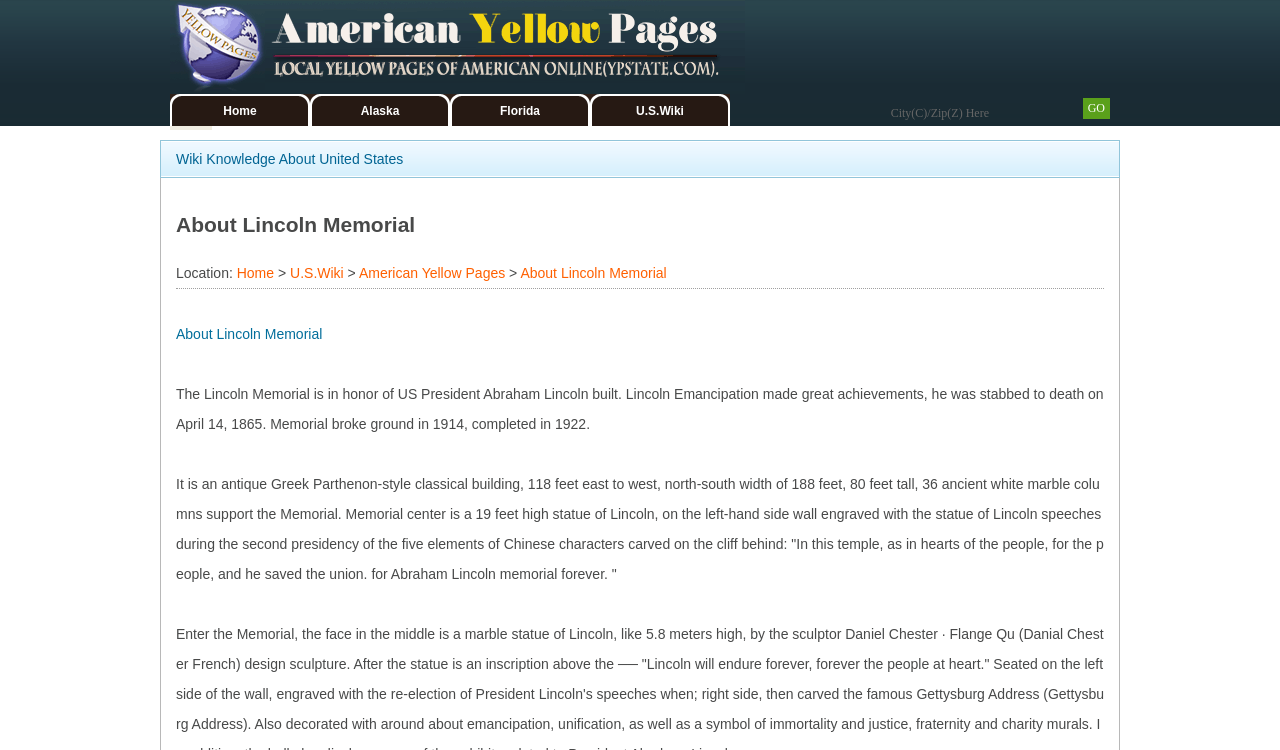Give the bounding box coordinates for the element described by: "American Yellow Pages".

[0.28, 0.353, 0.395, 0.374]